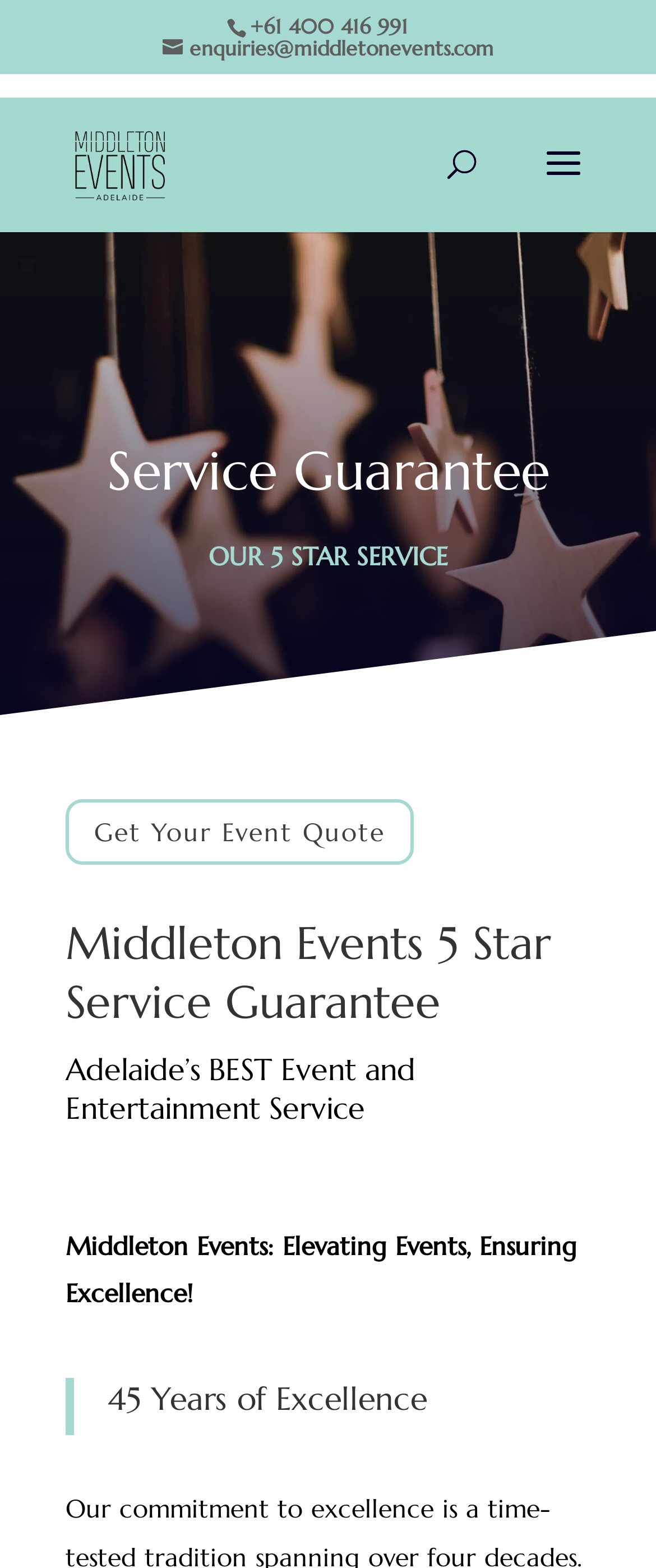Find the UI element described as: "enquiries@middletonevents.com" and predict its bounding box coordinates. Ensure the coordinates are four float numbers between 0 and 1, [left, top, right, bottom].

[0.247, 0.023, 0.753, 0.039]